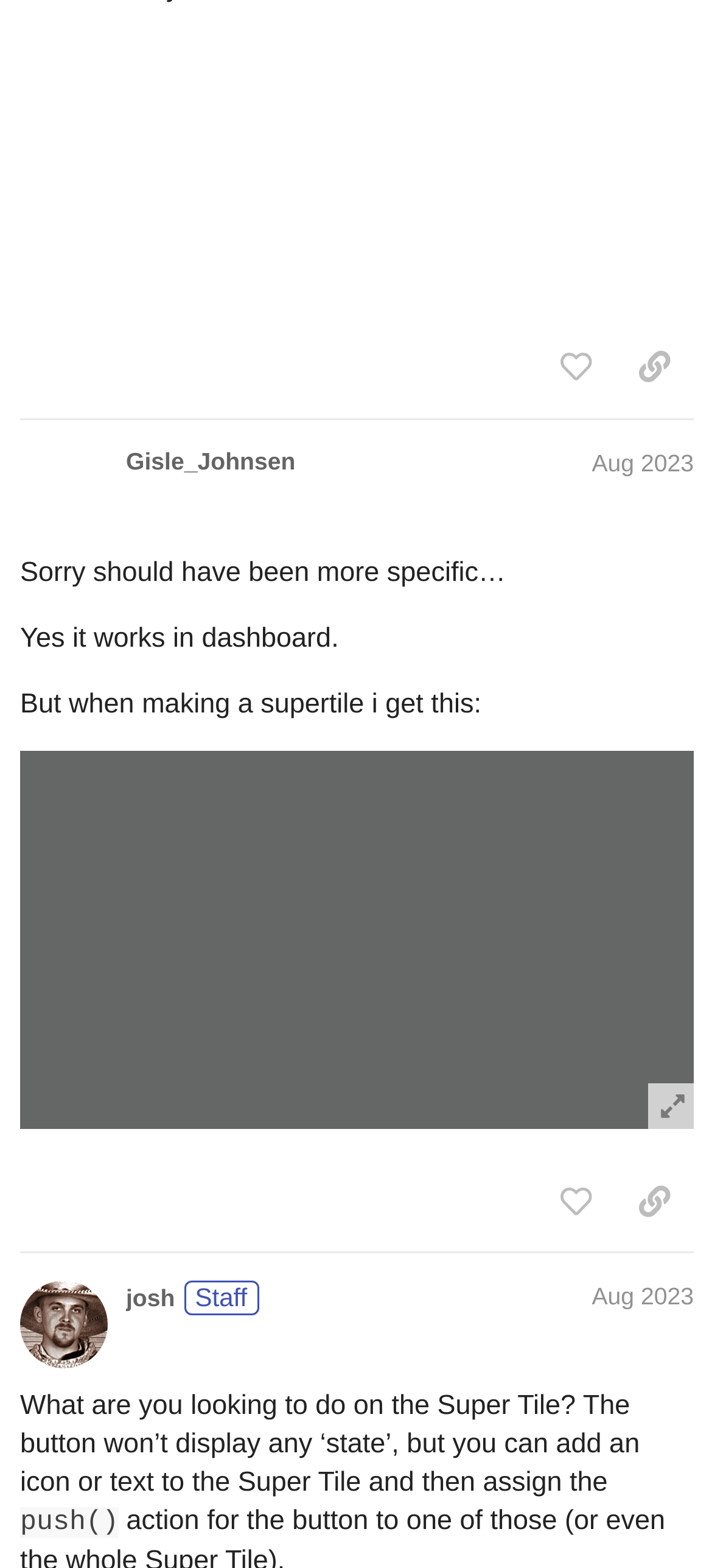Please determine the bounding box coordinates for the element that should be clicked to follow these instructions: "copy a link to this post to clipboard".

[0.864, 0.632, 0.974, 0.676]